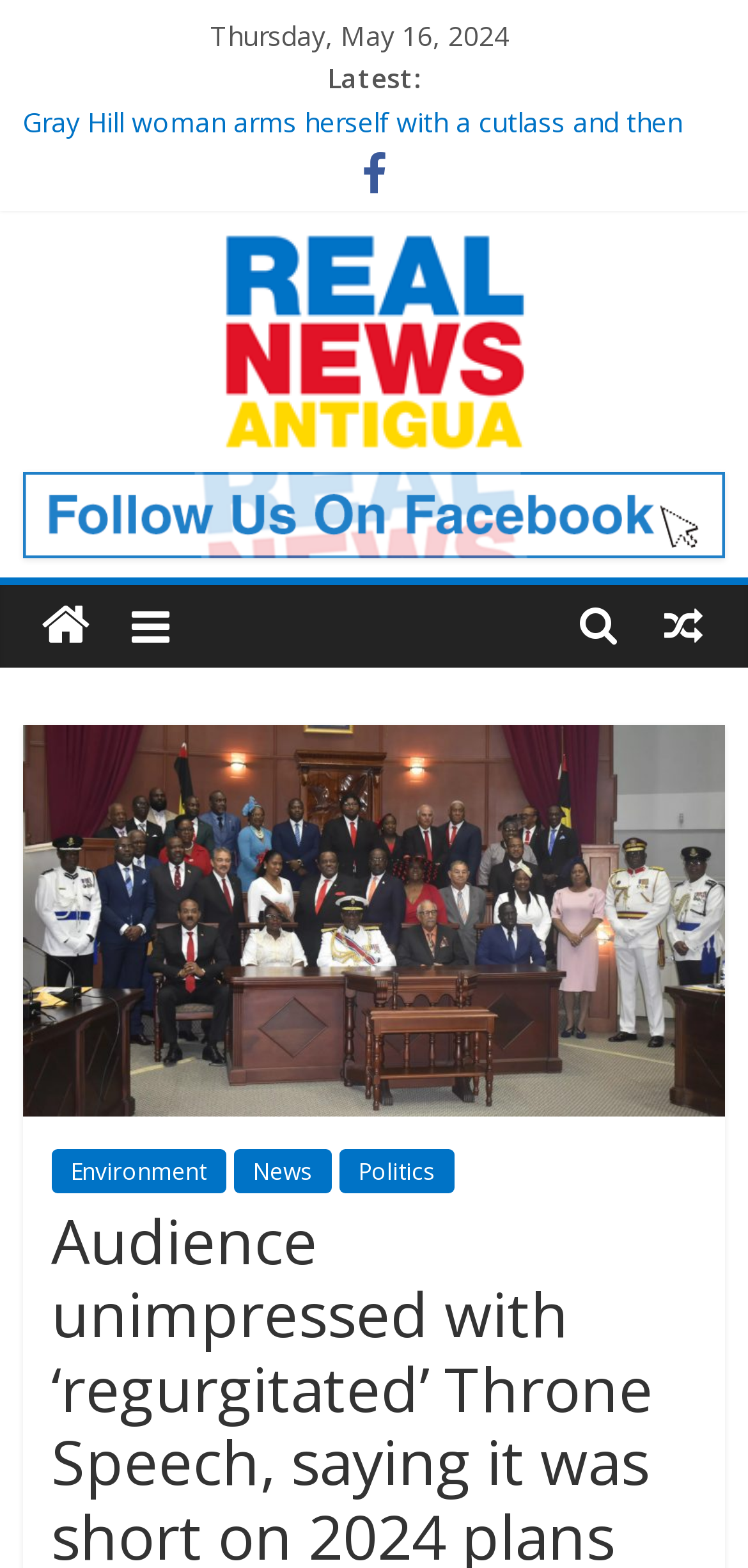With reference to the screenshot, provide a detailed response to the question below:
How many news links are on the front page?

I counted the number of link elements on the front page, excluding the links to categories like 'Environment' and 'Politics', and found 6 news links.